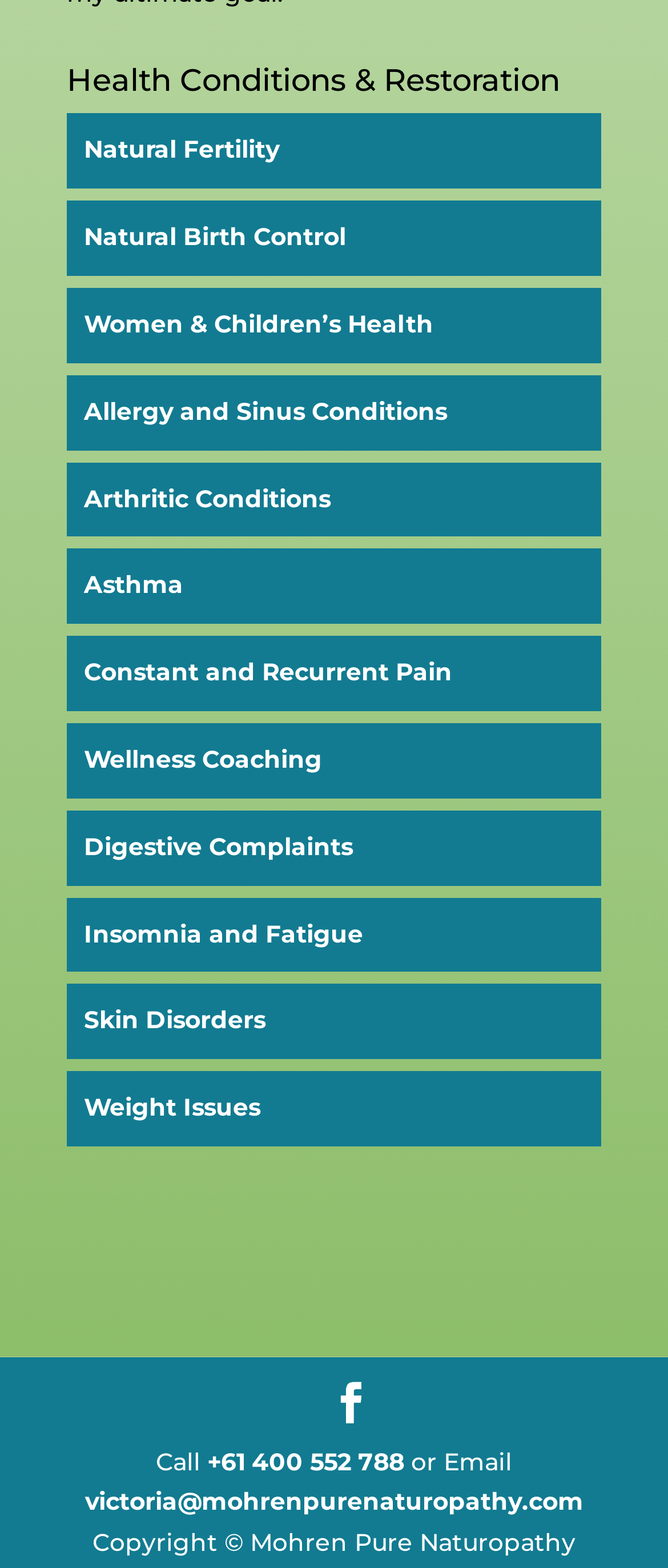What is the topmost link on the webpage?
Based on the visual information, provide a detailed and comprehensive answer.

By analyzing the y1 coordinates of the links, I found that the link 'Natural Fertility' has the smallest y1 value, which means it is located at the topmost position on the webpage.